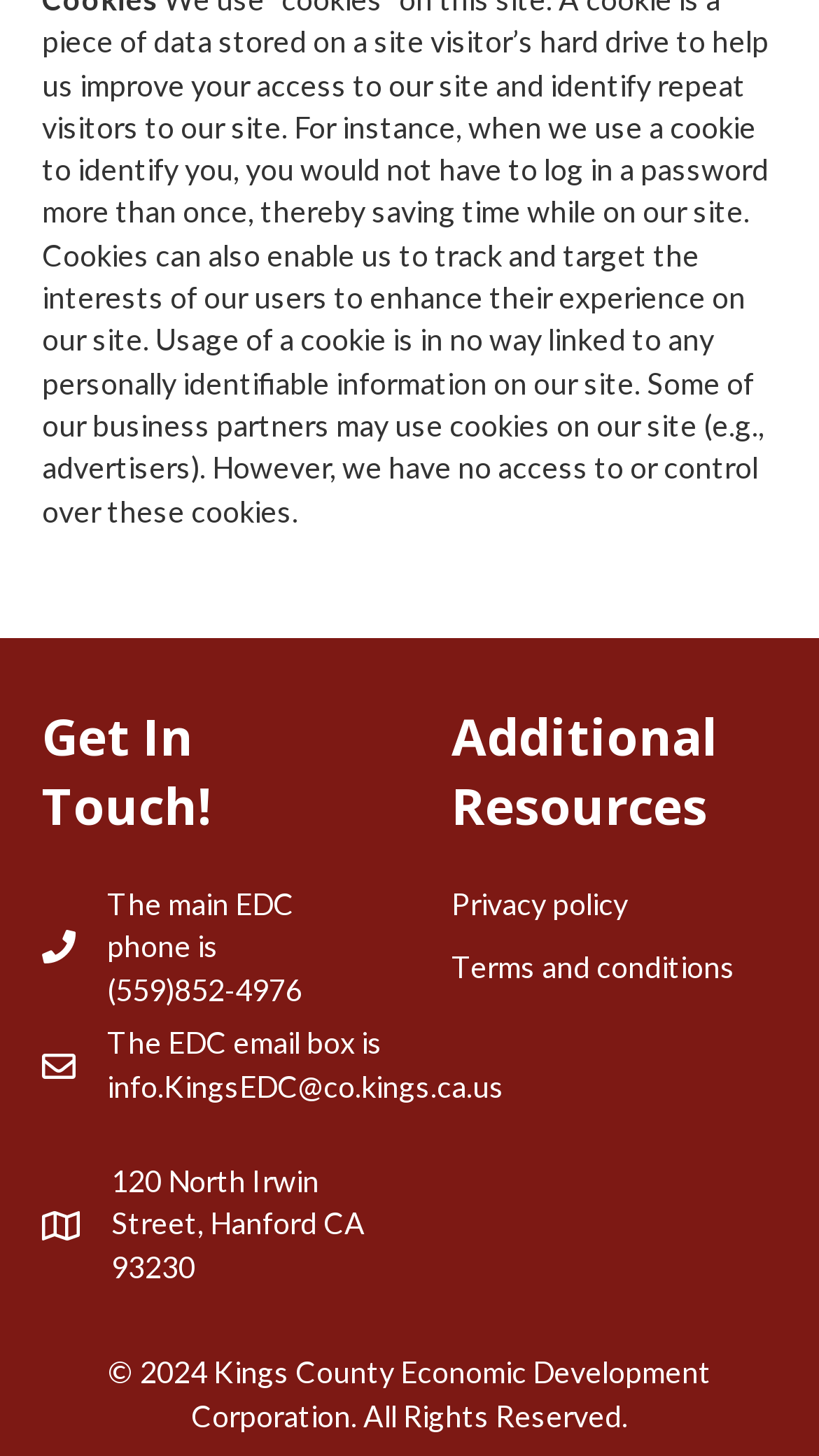Answer the question using only a single word or phrase: 
What is the email address of the EDC?

info.KingsEDC@co.kings.ca.us